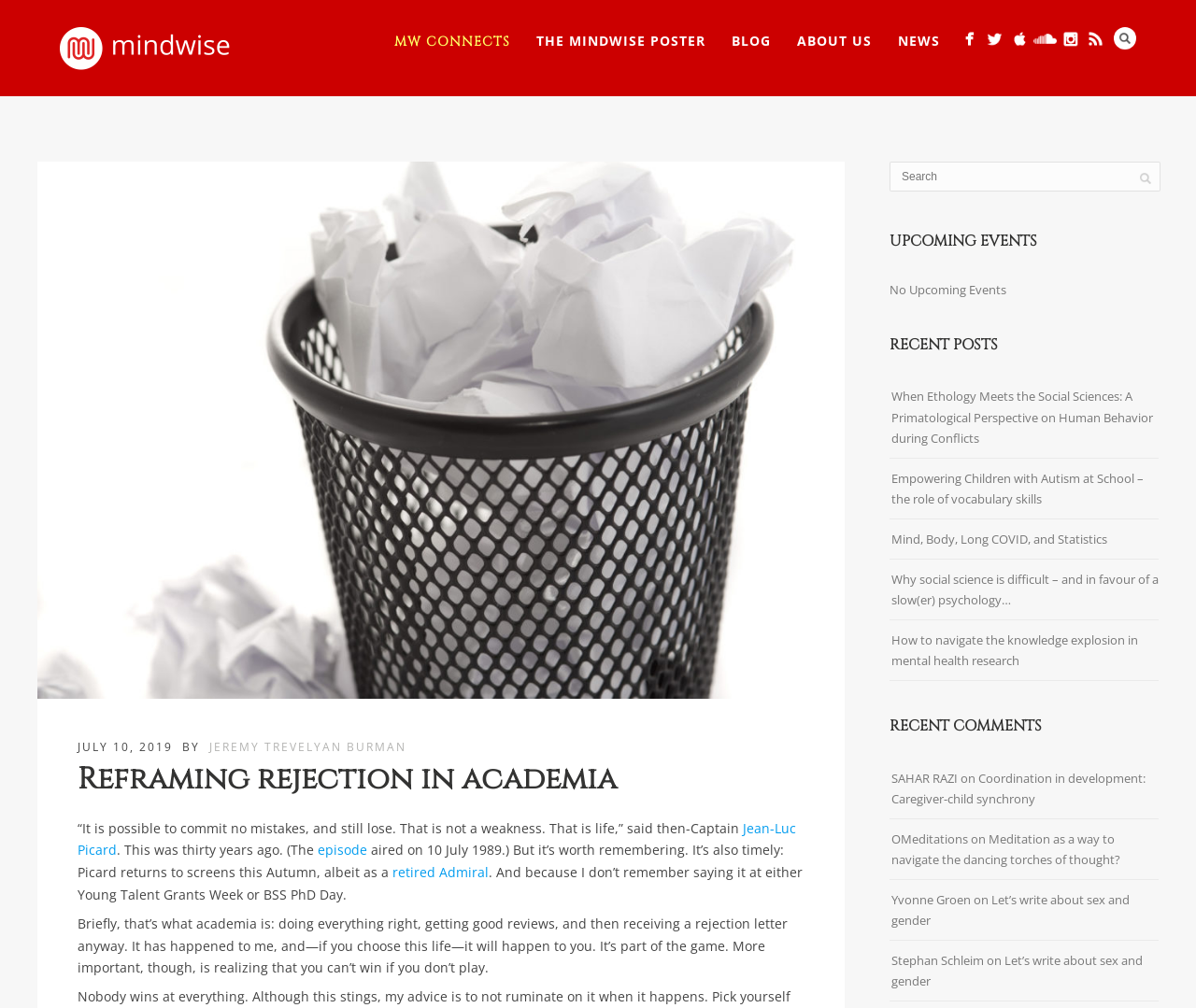Identify the coordinates of the bounding box for the element that must be clicked to accomplish the instruction: "Click on the Mindwise logo".

[0.05, 0.021, 0.206, 0.077]